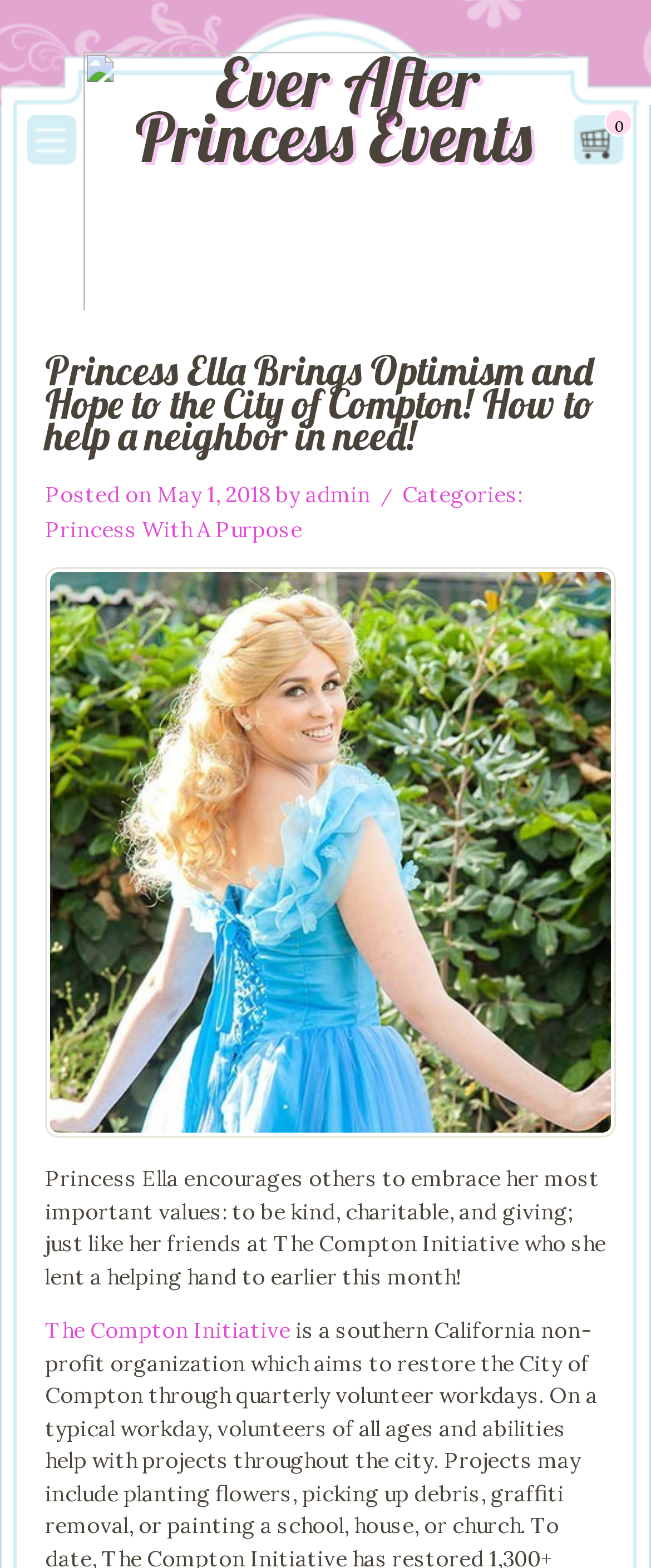What is the date of the post?
Please look at the screenshot and answer in one word or a short phrase.

May 1, 2018